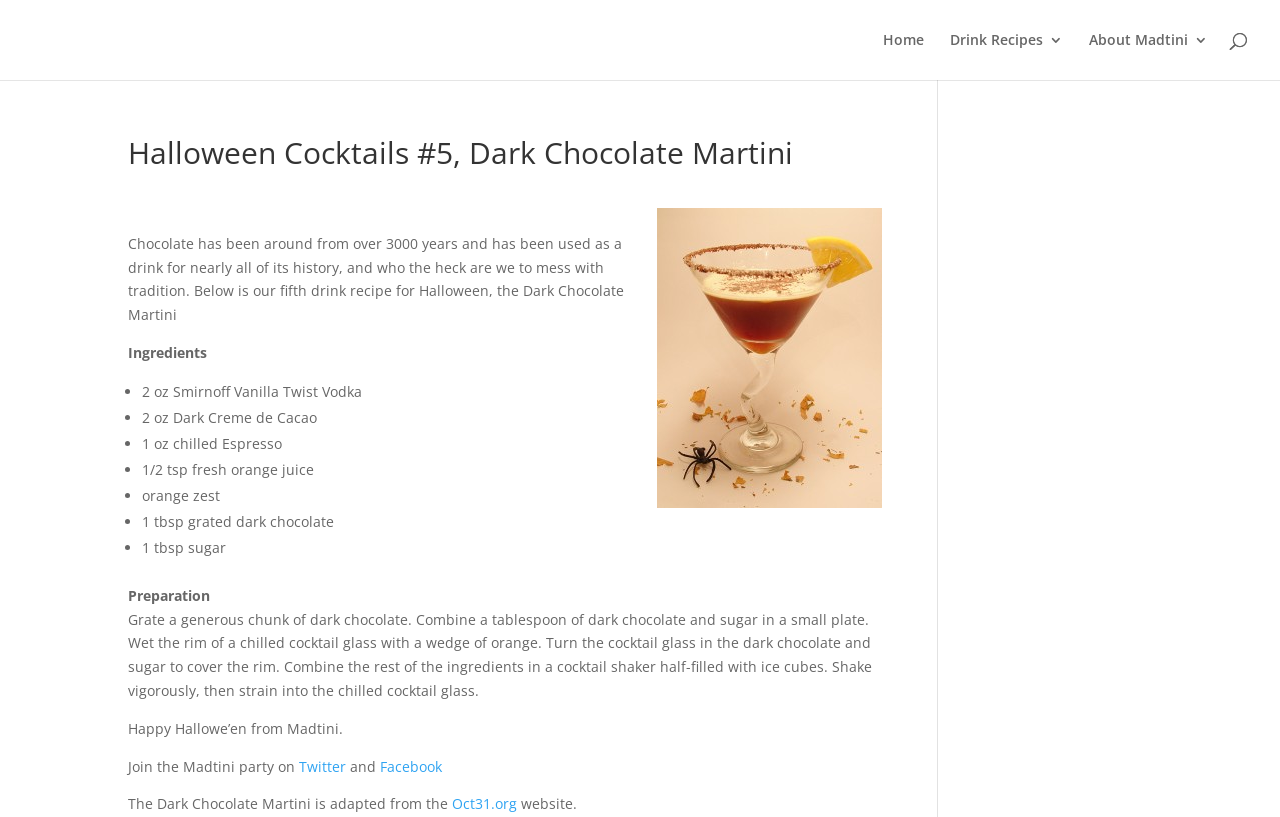What is the main ingredient of the cocktail?
Using the image, respond with a single word or phrase.

Dark Chocolate